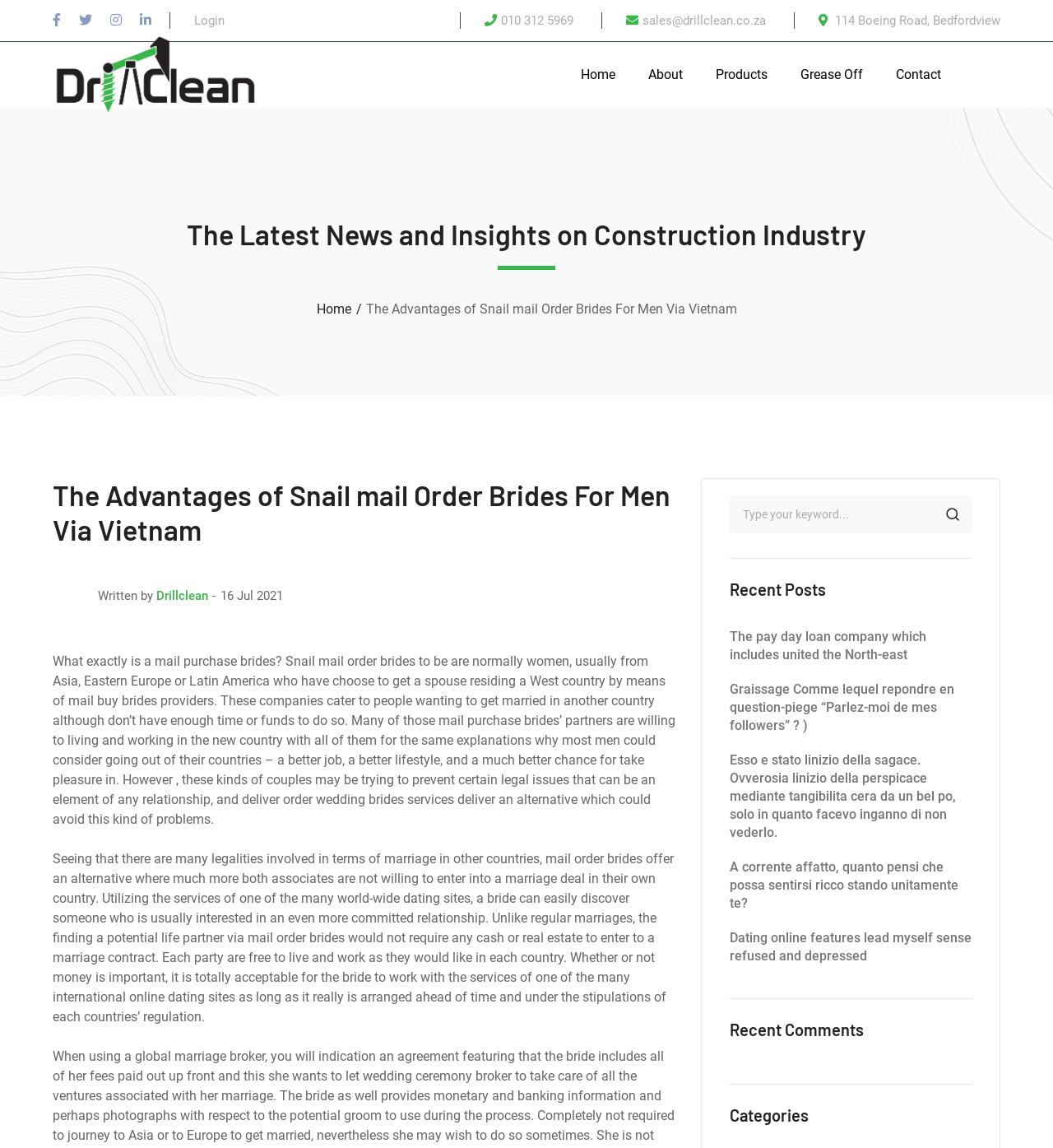Can you specify the bounding box coordinates of the area that needs to be clicked to fulfill the following instruction: "Click on Facebook Profile"?

[0.05, 0.0, 0.058, 0.036]